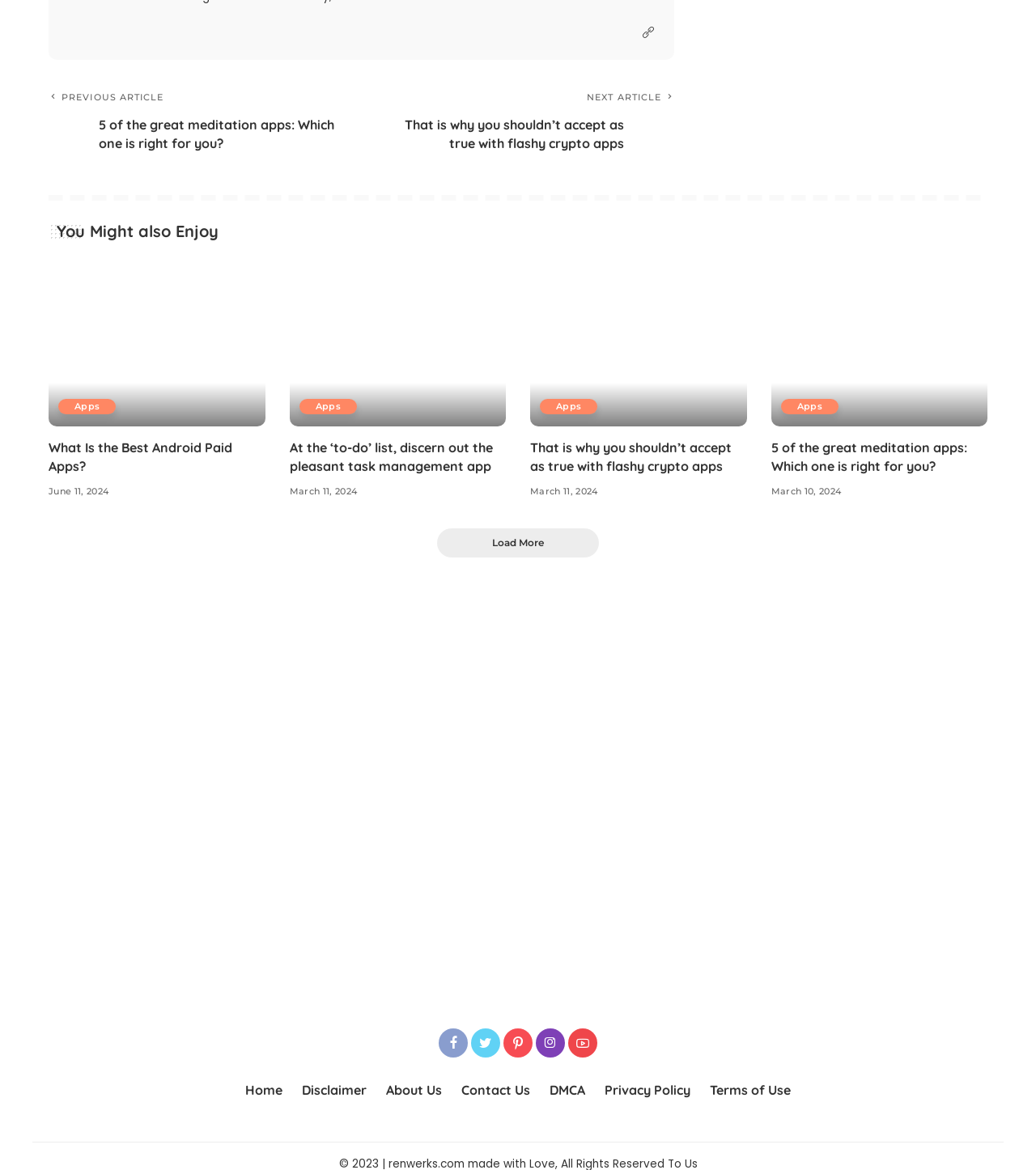Pinpoint the bounding box coordinates of the clickable area necessary to execute the following instruction: "Click the link to the previous post". The coordinates should be given as four float numbers between 0 and 1, namely [left, top, right, bottom].

None